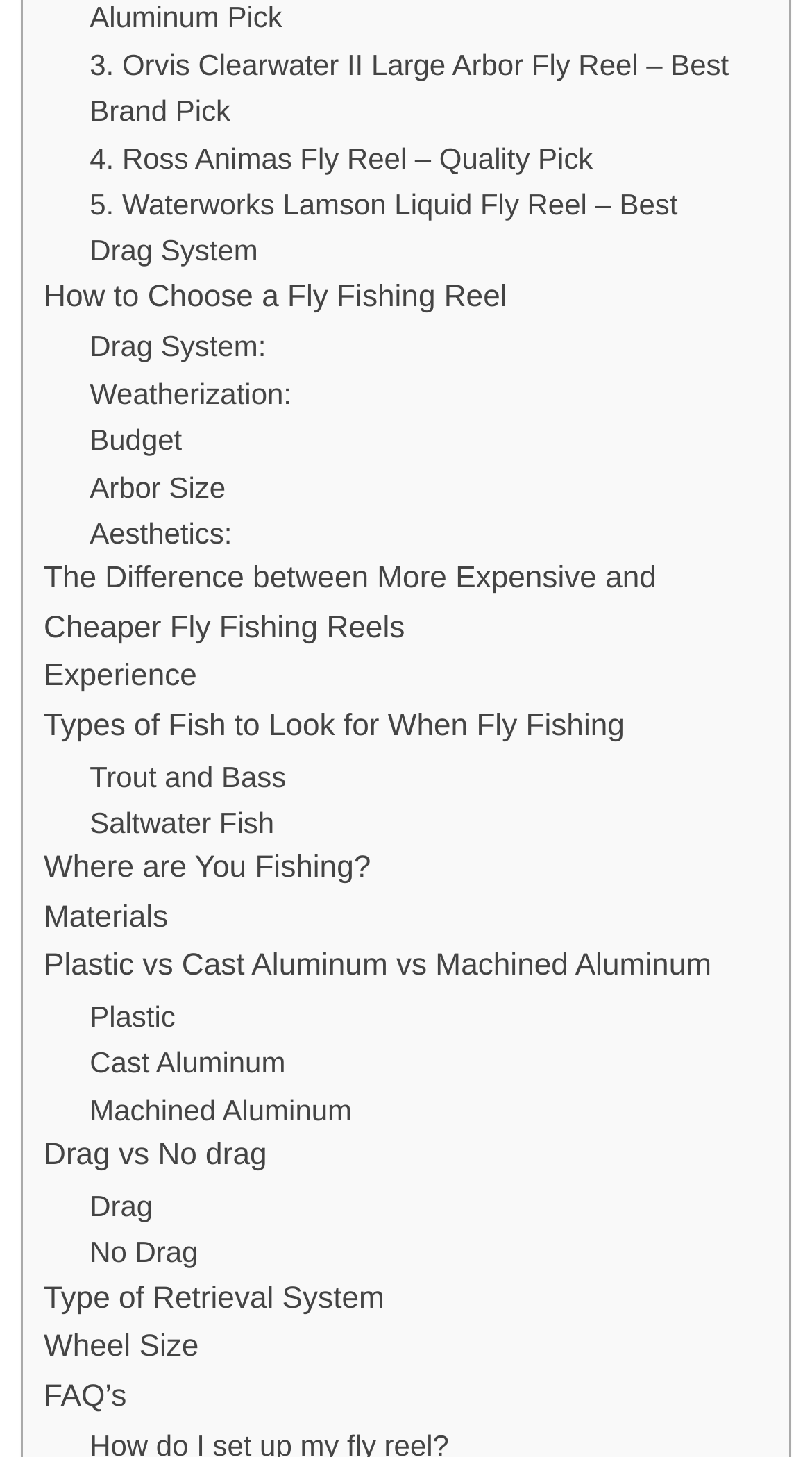Using the information in the image, could you please answer the following question in detail:
What is the best brand pick for a fly fishing reel?

Based on the webpage, the best brand pick for a fly fishing reel is Orvis Clearwater II, which is mentioned in the link '3. Orvis Clearwater II Large Arbor Fly Reel – Best Brand Pick'.